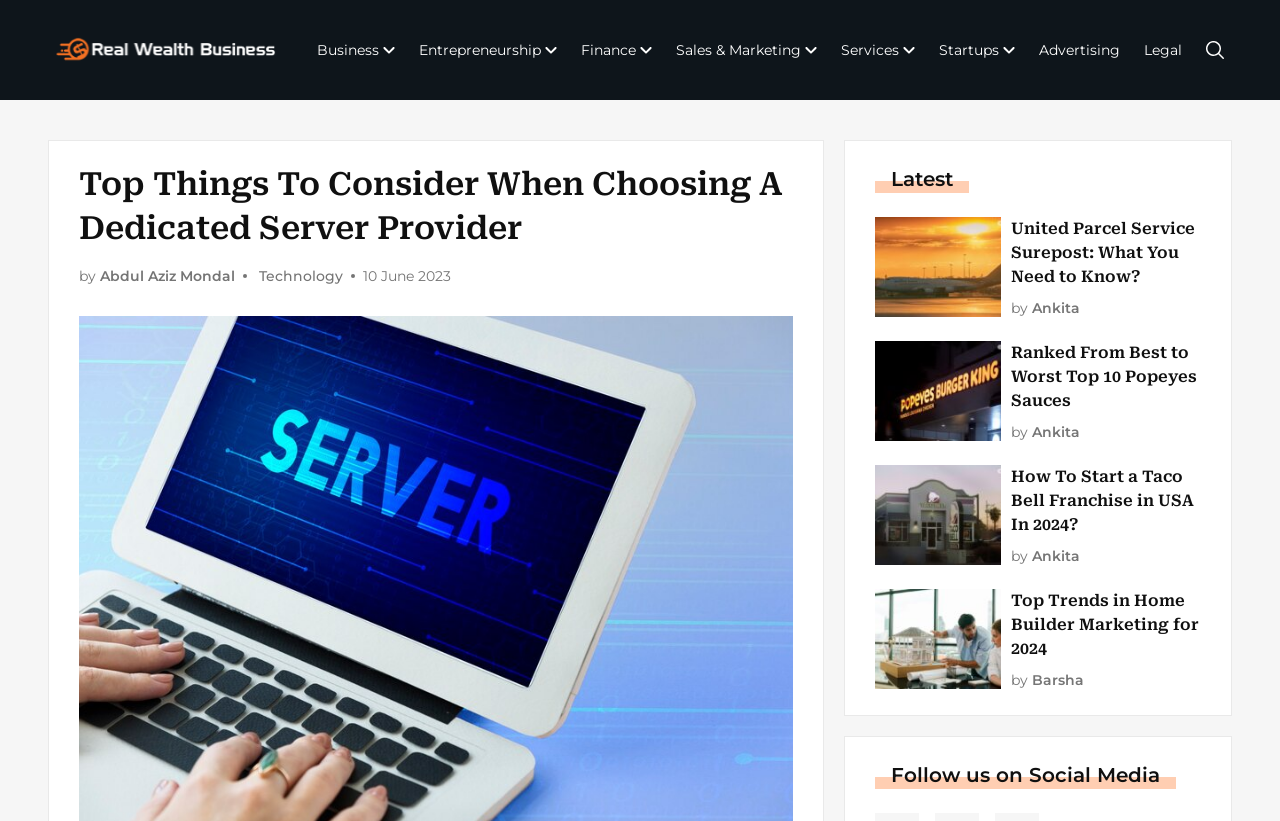Locate the bounding box coordinates of the item that should be clicked to fulfill the instruction: "Read the article about United Parcel Service Surepost".

[0.79, 0.264, 0.938, 0.352]